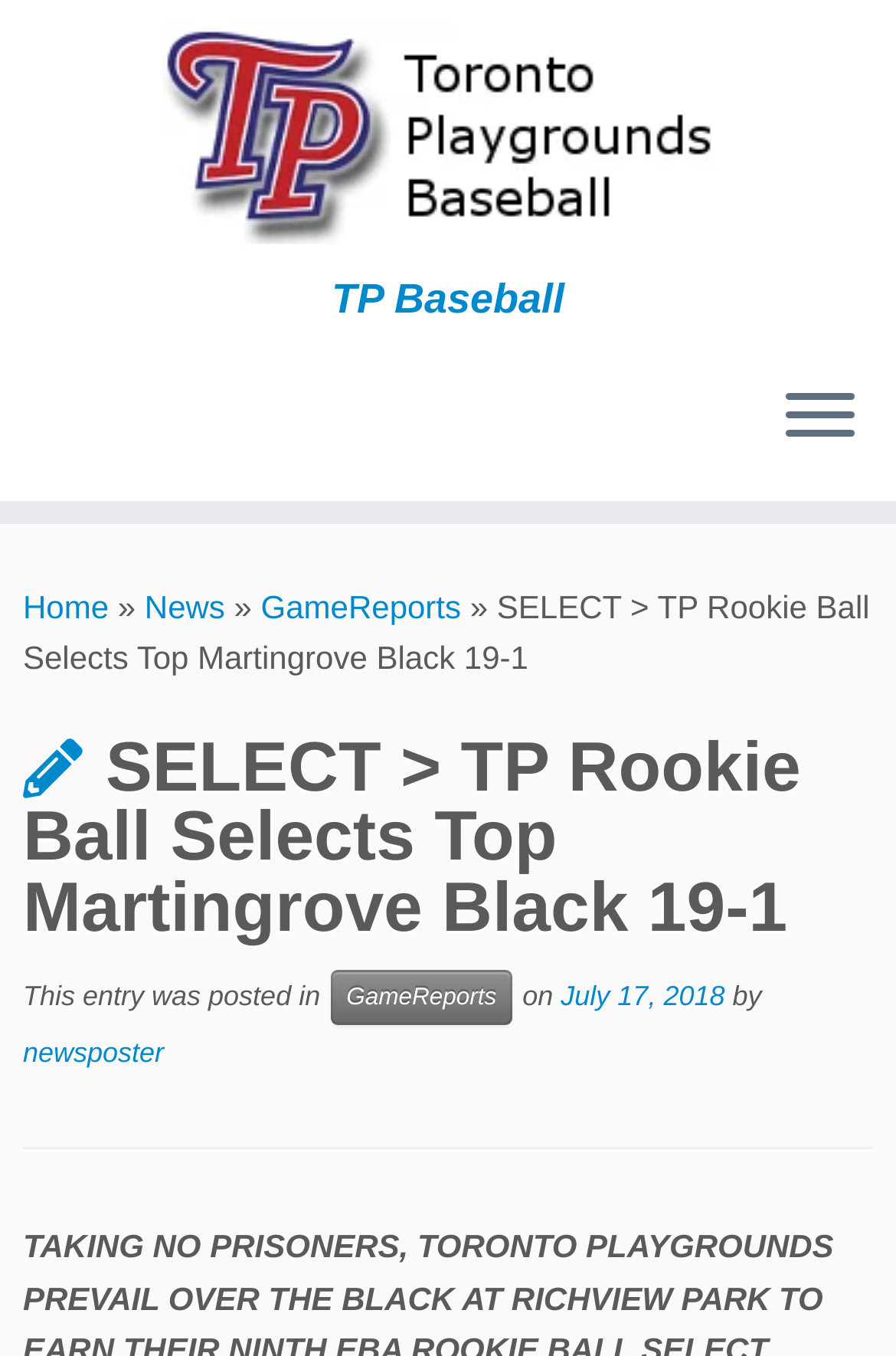What is the date of the news article?
Using the information presented in the image, please offer a detailed response to the question.

I found the answer by looking at the main content area of the webpage, where there is a link with the text 'July 17, 2018'. This appears to be the date when the news article was posted.